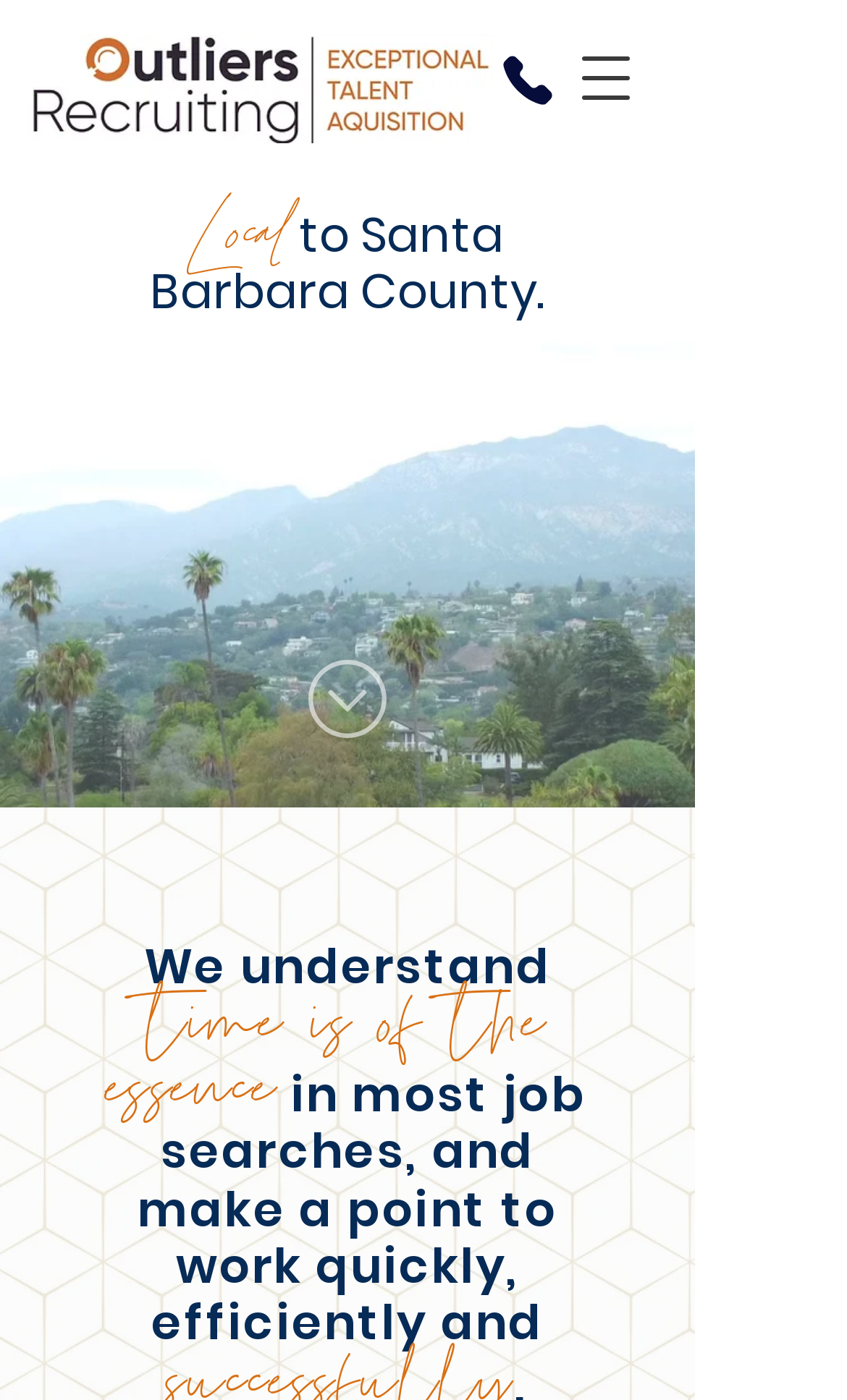What is the text of the first slide in the slideshow?
From the image, provide a succinct answer in one word or a short phrase.

Local to Santa Barbara County.